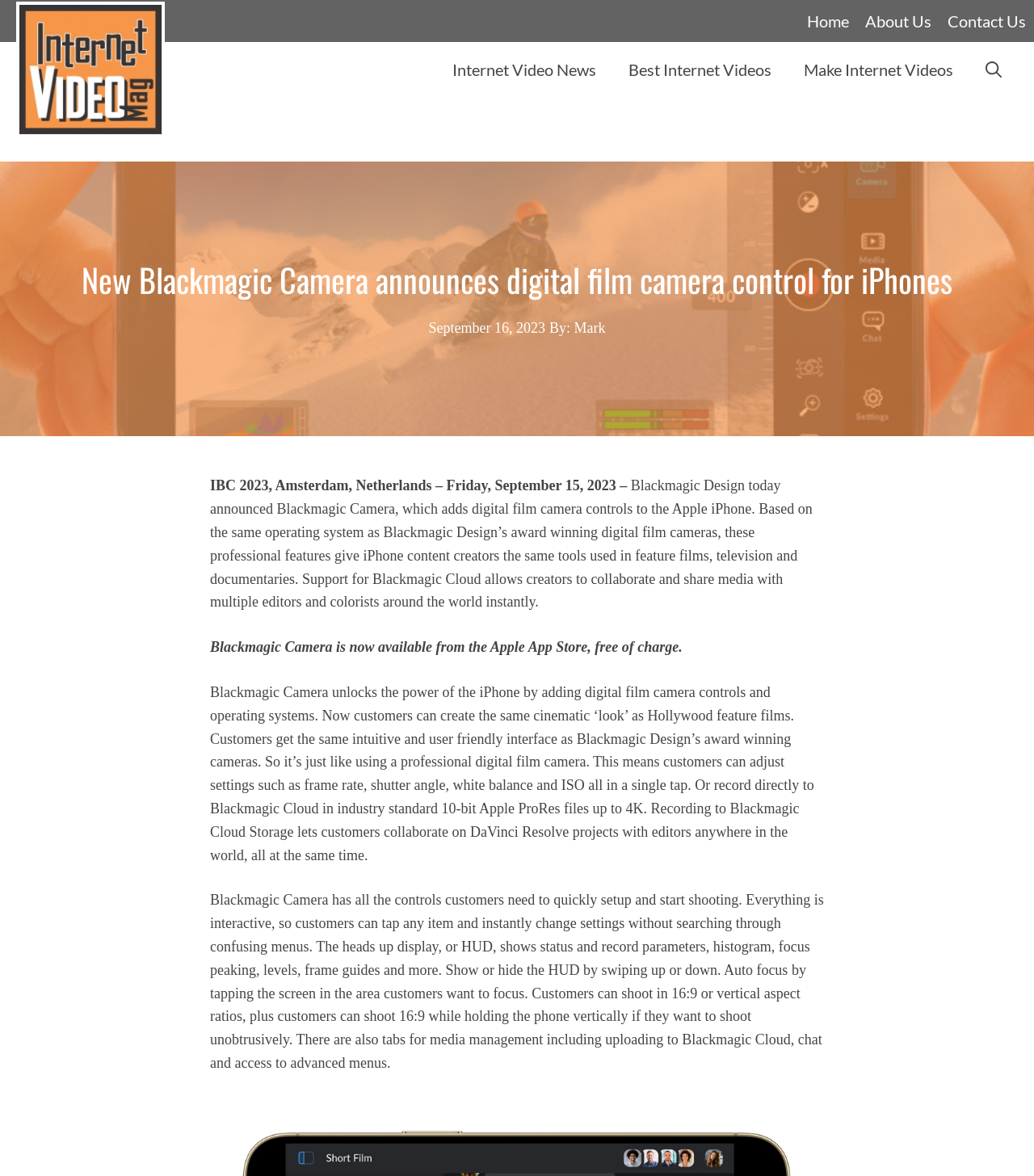Generate a comprehensive description of the webpage content.

The webpage is about the announcement of a new Blackmagic Camera that allows digital film camera control on iPhones. At the top, there is a navigation bar with links to "Home", "About Us", and "Contact Us". Below this, there is a logo of "Internet Video Mag" with a link to the website. 

On the left side, there is a primary navigation menu with links to "Internet Video News", "Best Internet Videos", "Make Internet Videos", and a search button. 

The main content of the webpage is an article with a heading that matches the title of the webpage. Below the heading, there is a timestamp indicating that the article was published on September 16, 2023, and the author's name, Mark. 

The article consists of several paragraphs of text that describe the features and capabilities of the Blackmagic Camera. The text explains that the camera adds professional features to the iPhone, allowing content creators to produce high-quality content similar to feature films and documentaries. It also mentions that the camera is available for free download from the Apple App Store. 

Throughout the article, there are no images, but the text is well-structured and easy to follow. The layout of the webpage is clean, with a clear hierarchy of elements and sufficient whitespace to separate different sections of the content.